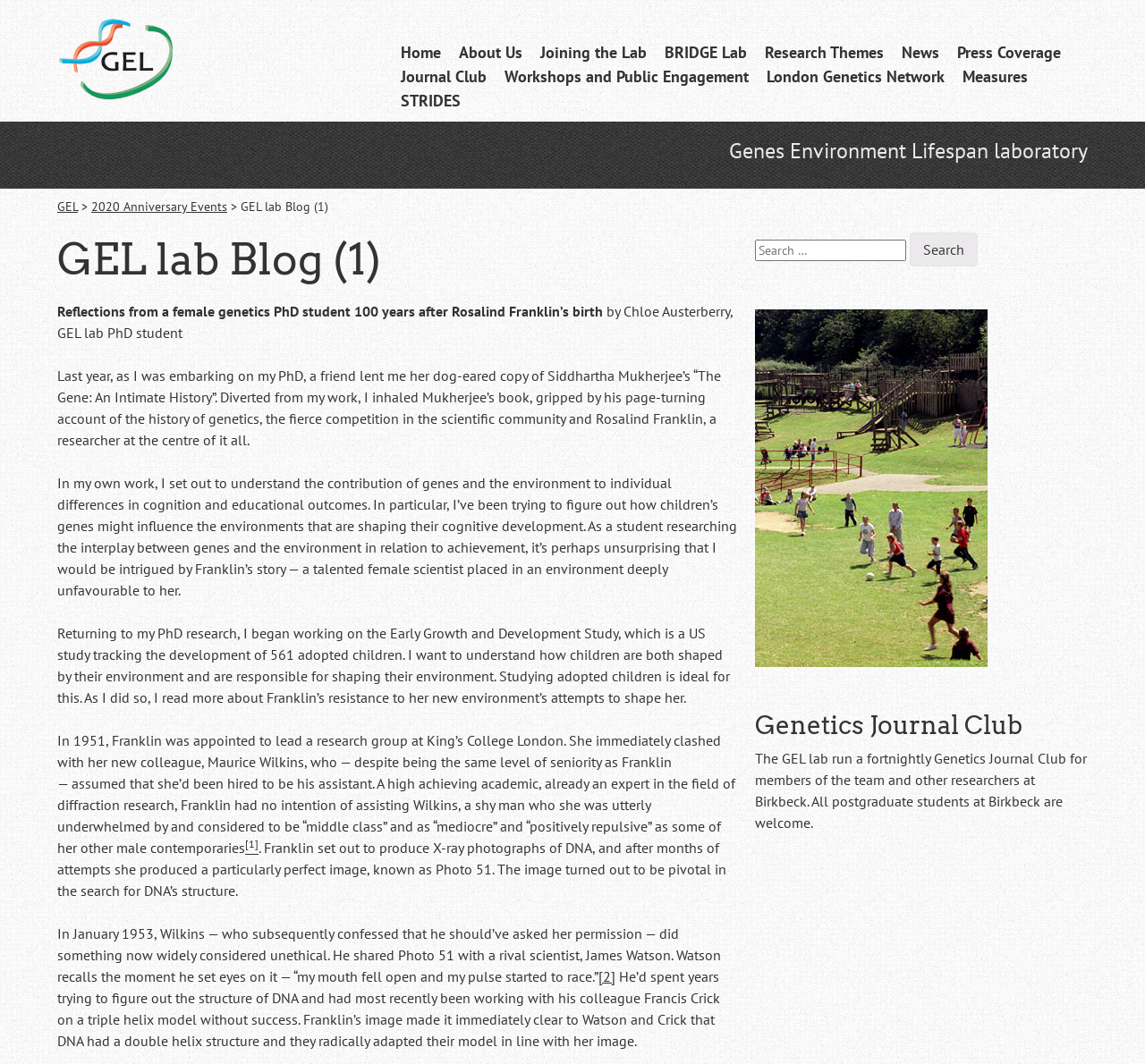Give a short answer using one word or phrase for the question:
What is the name of the laboratory?

GEL lab